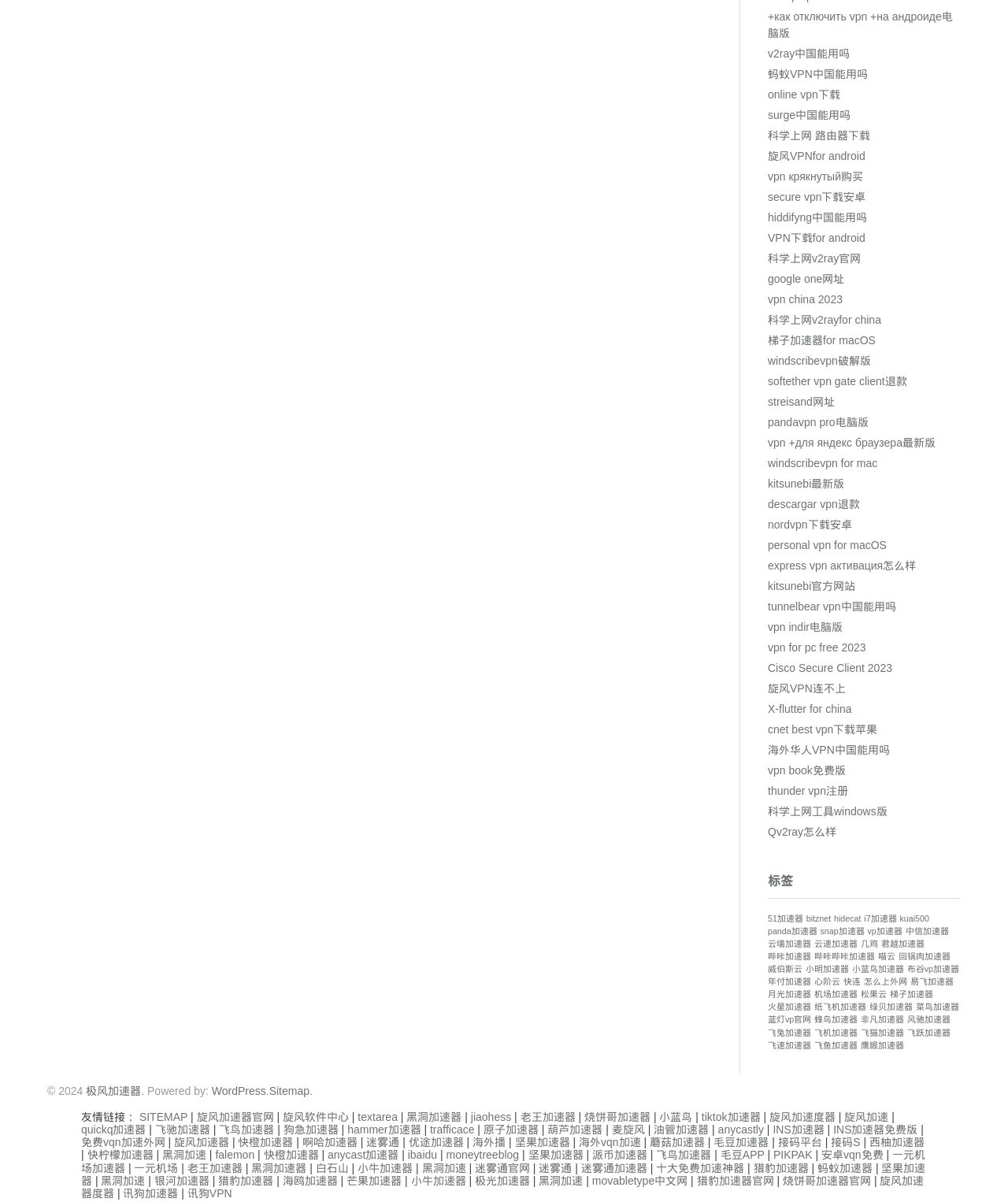What is the main topic of this webpage?
We need a detailed and exhaustive answer to the question. Please elaborate.

Based on the numerous links and keywords related to VPNs, such as 'v2ray', 'Surge', 'Windscribe', and 'Express VPN', it is clear that the main topic of this webpage is VPN.